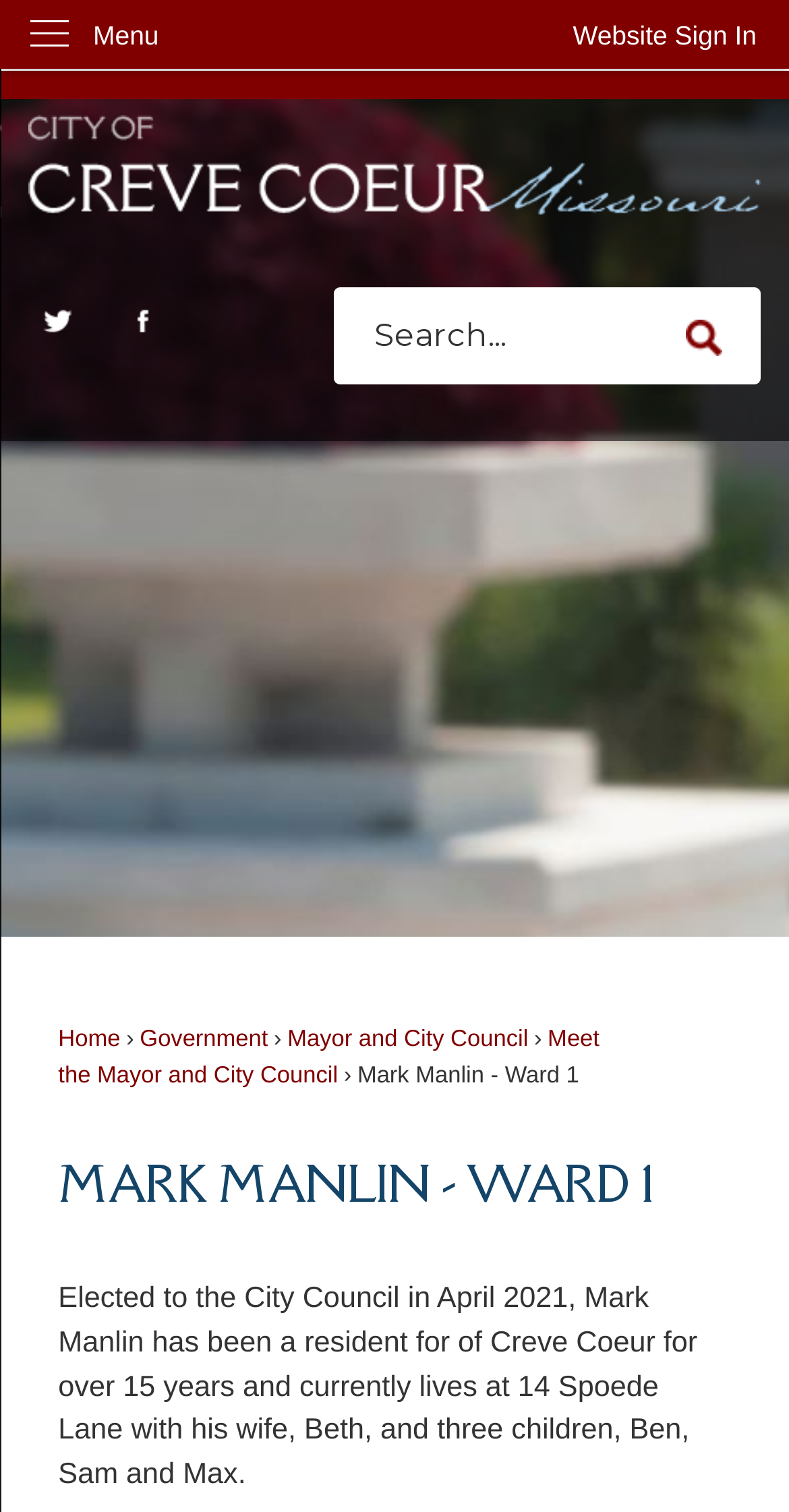What is the purpose of the textbox?
Refer to the image and offer an in-depth and detailed answer to the question.

I found the answer by looking at the region 'Search' which contains a textbox and a button with the label 'Search'. This suggests that the purpose of the textbox is to input search queries.